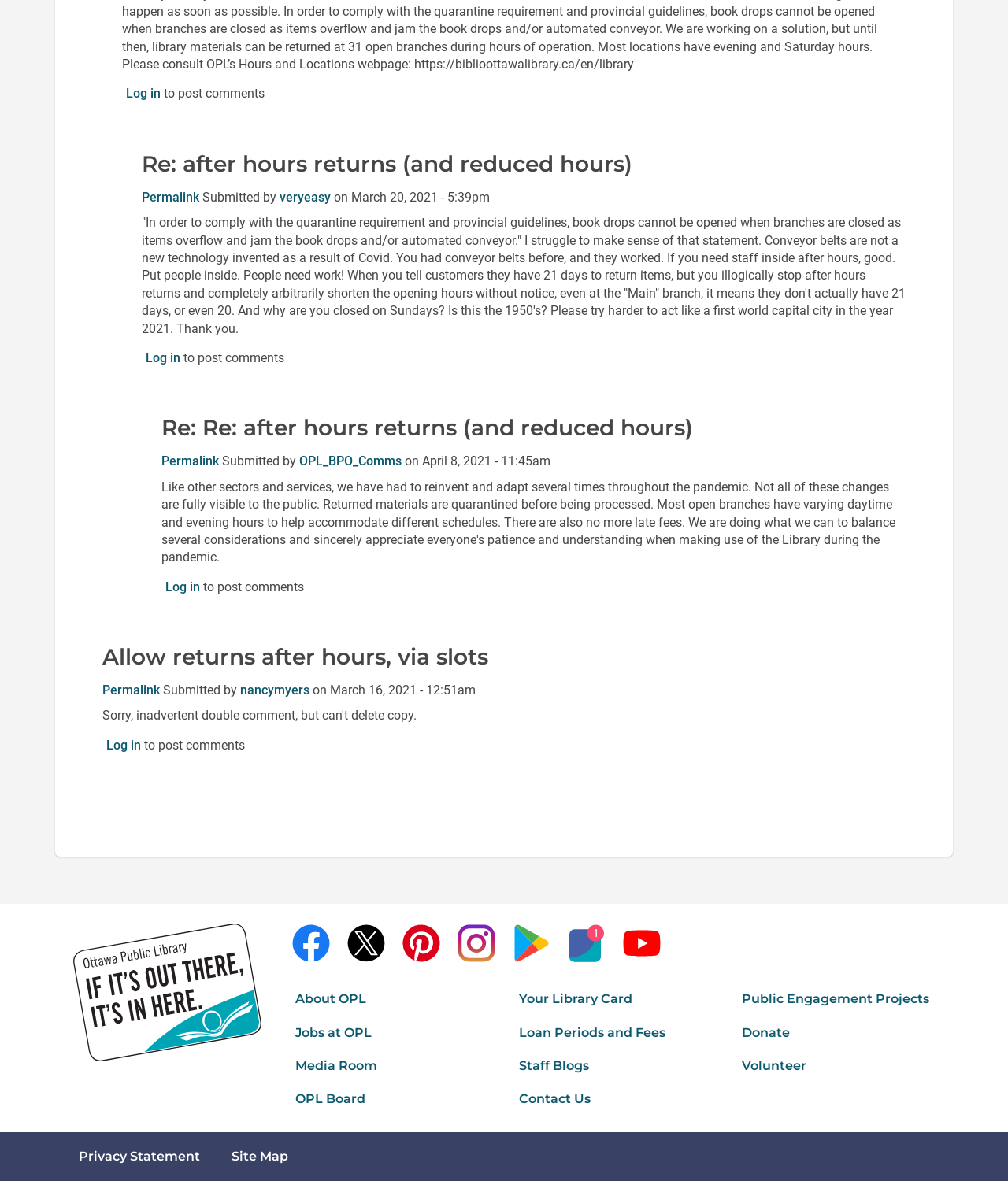Give a short answer using one word or phrase for the question:
What is the name of the person who submitted the second comment?

OPL_BPO_Comms